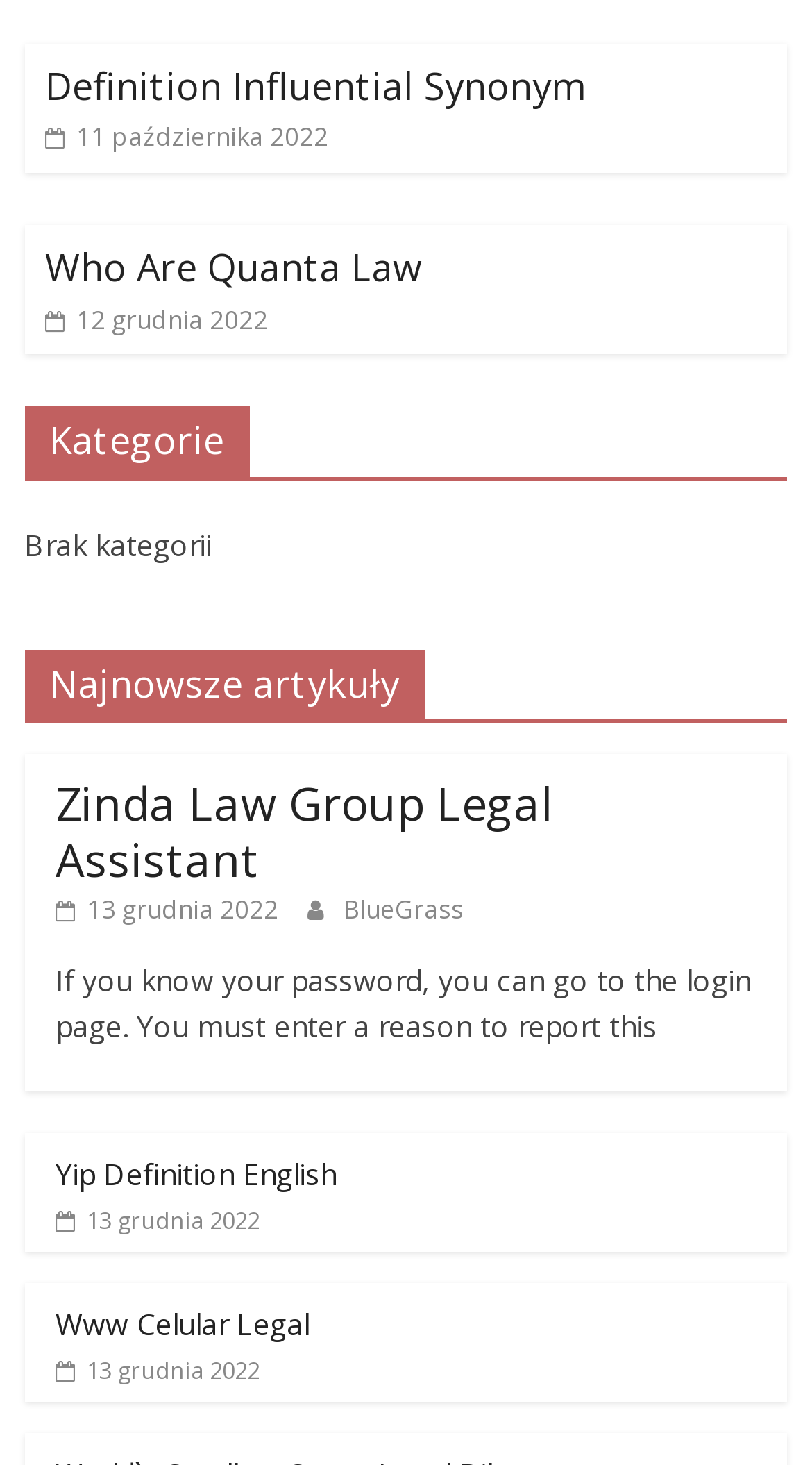Please predict the bounding box coordinates of the element's region where a click is necessary to complete the following instruction: "Explore Yip Definition English". The coordinates should be represented by four float numbers between 0 and 1, i.e., [left, top, right, bottom].

[0.068, 0.788, 0.415, 0.815]